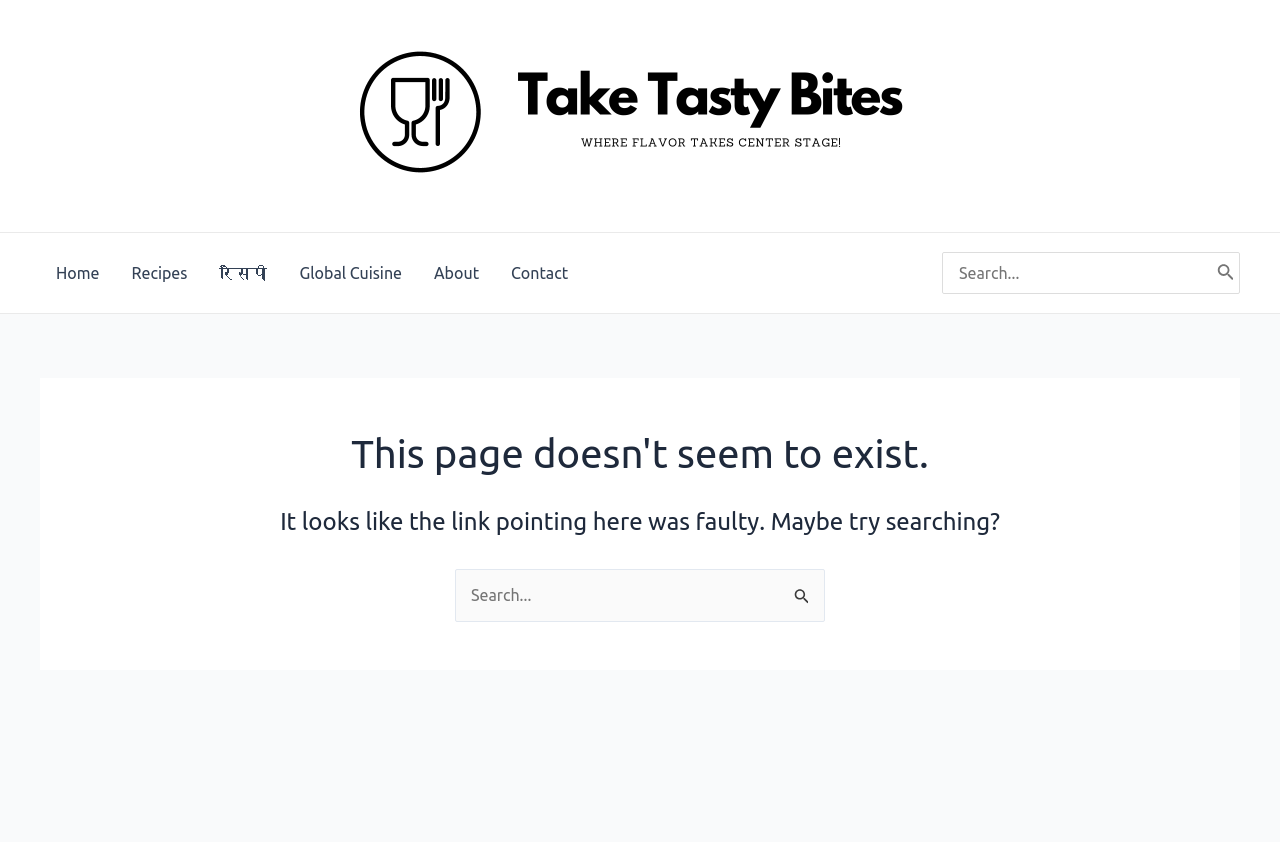How many navigation links are there?
Using the image as a reference, deliver a detailed and thorough answer to the question.

There are 5 navigation links on the page, which are 'Home', 'Recipes', 'रेसिपी', 'Global Cuisine', and 'About', located in the 'Site Navigation' section.